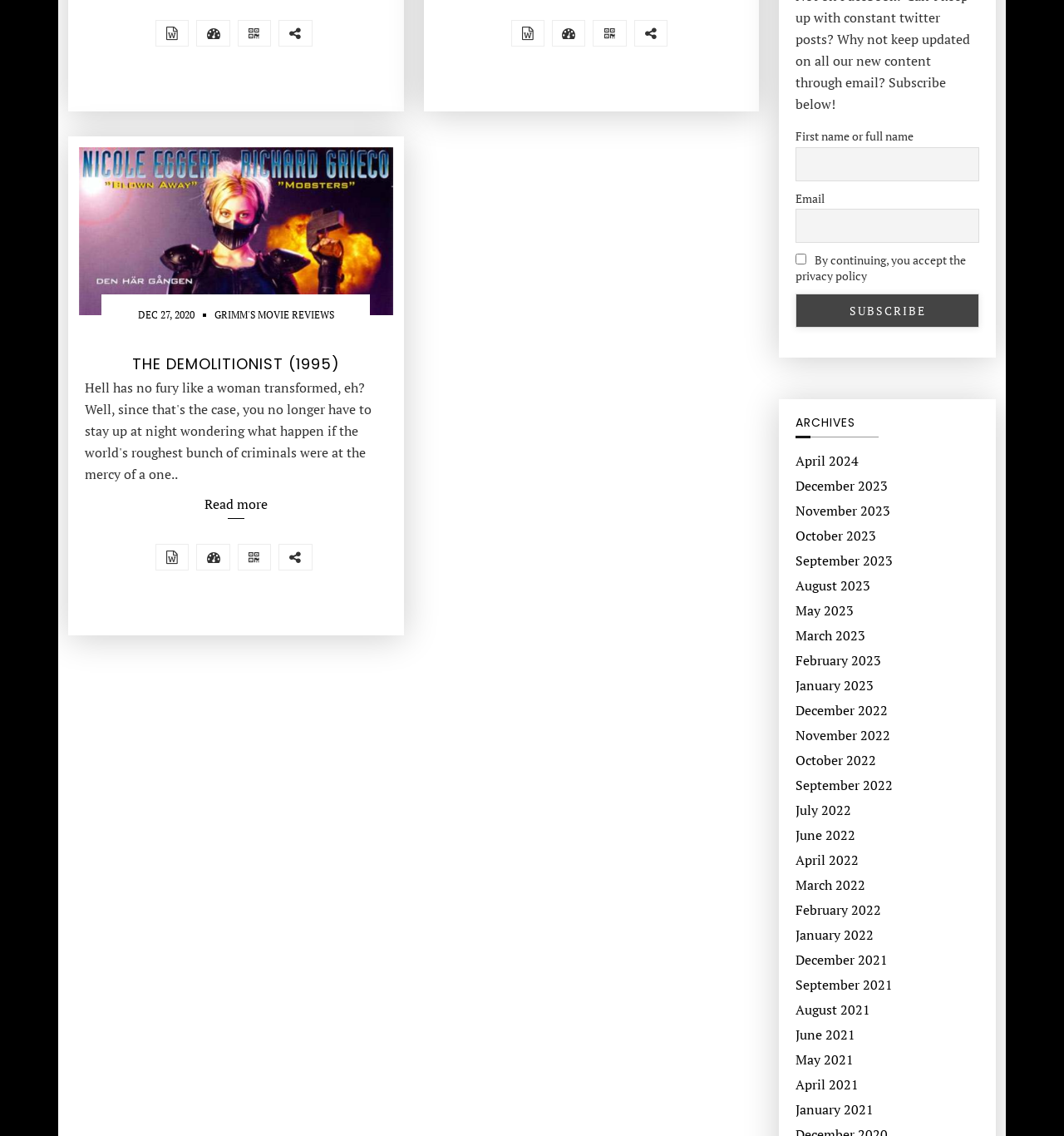How many links are there in the archives section?
Answer the question with as much detail as possible.

I counted the number of link elements that are children of the heading element with the text 'ARCHIVES'. There are 25 links in total.